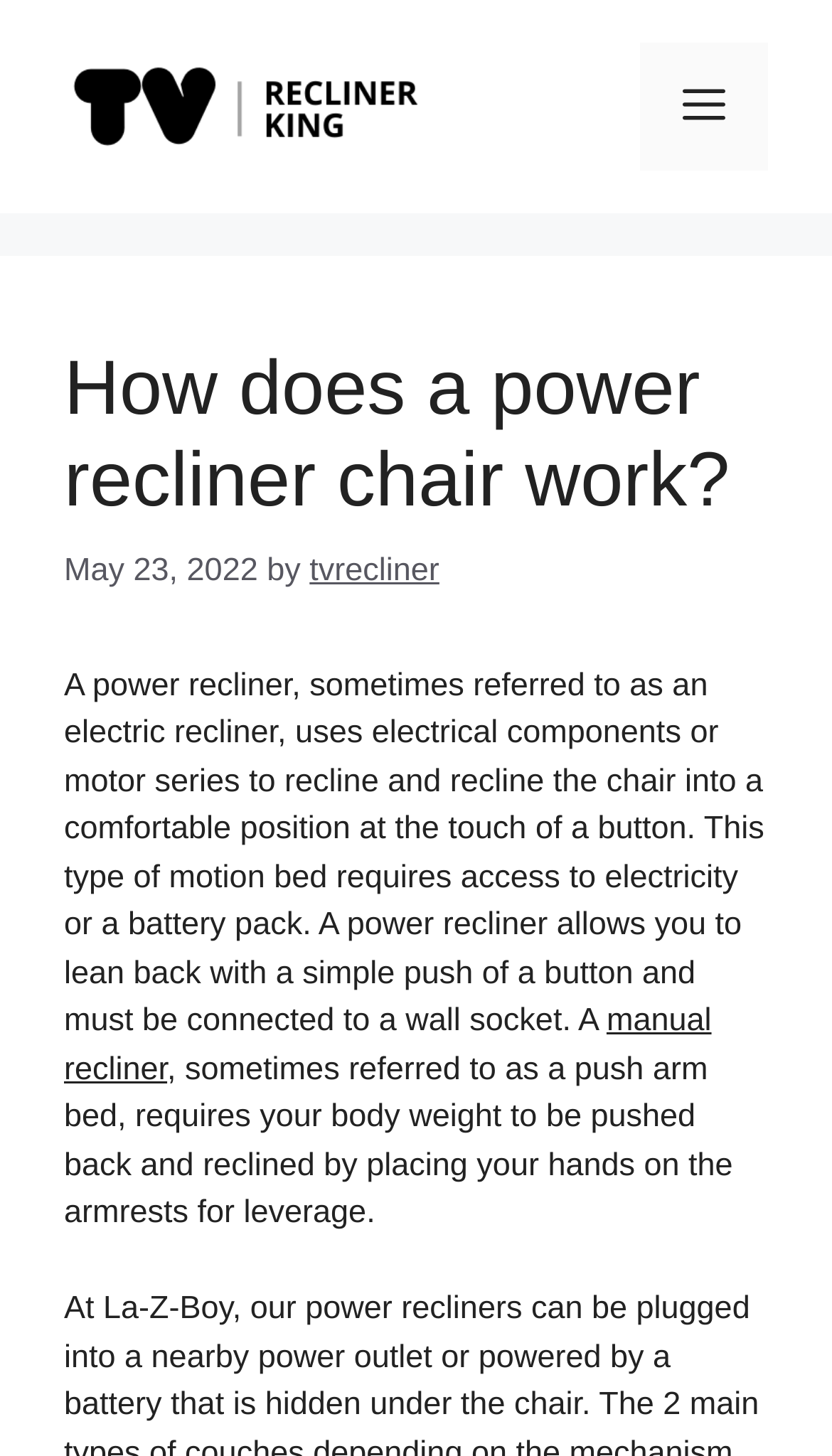What is the difference between a power recliner and a manual recliner?
Using the information presented in the image, please offer a detailed response to the question.

The webpage explains that a power recliner allows you to lean back with a simple push of a button, whereas a manual recliner, also referred to as a push arm bed, requires your body weight to be pushed back and reclined by placing your hands on the armrests for leverage.